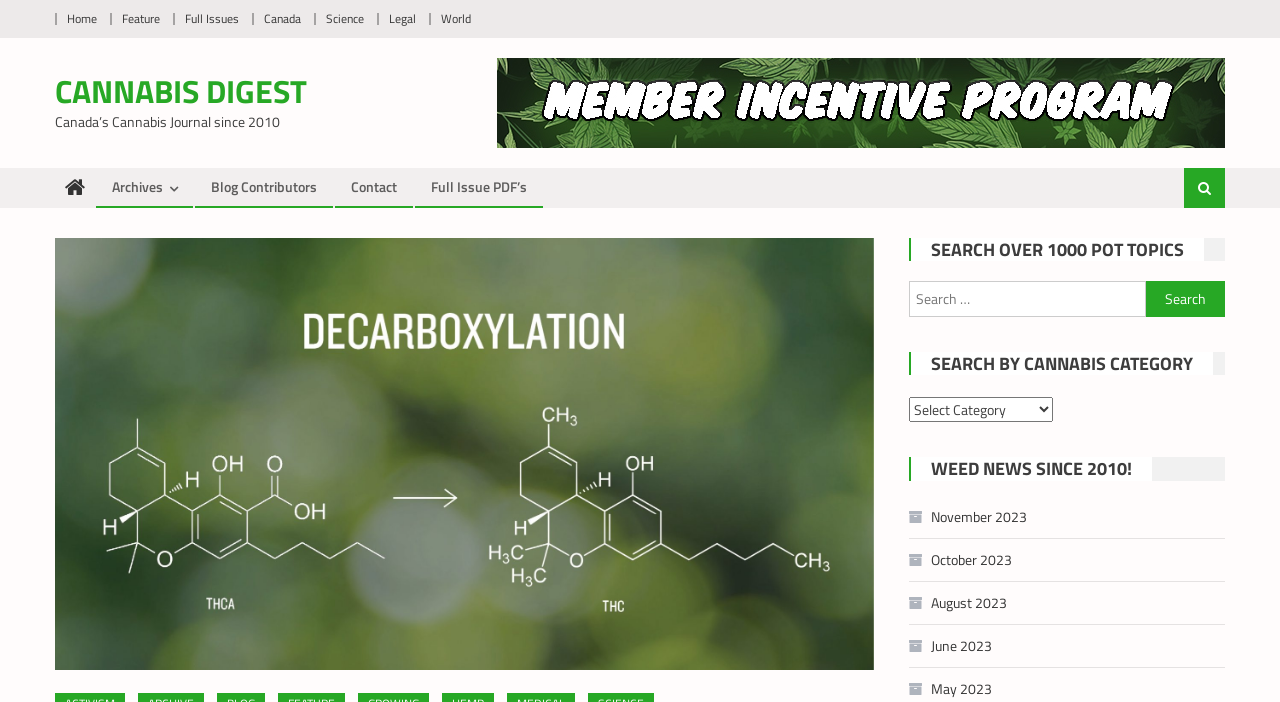What is the name of this cannabis journal?
Please provide a comprehensive answer based on the details in the screenshot.

The name of the cannabis journal can be found in the top-left corner of the webpage, where it says 'Cannabis Digest' in a prominent font.